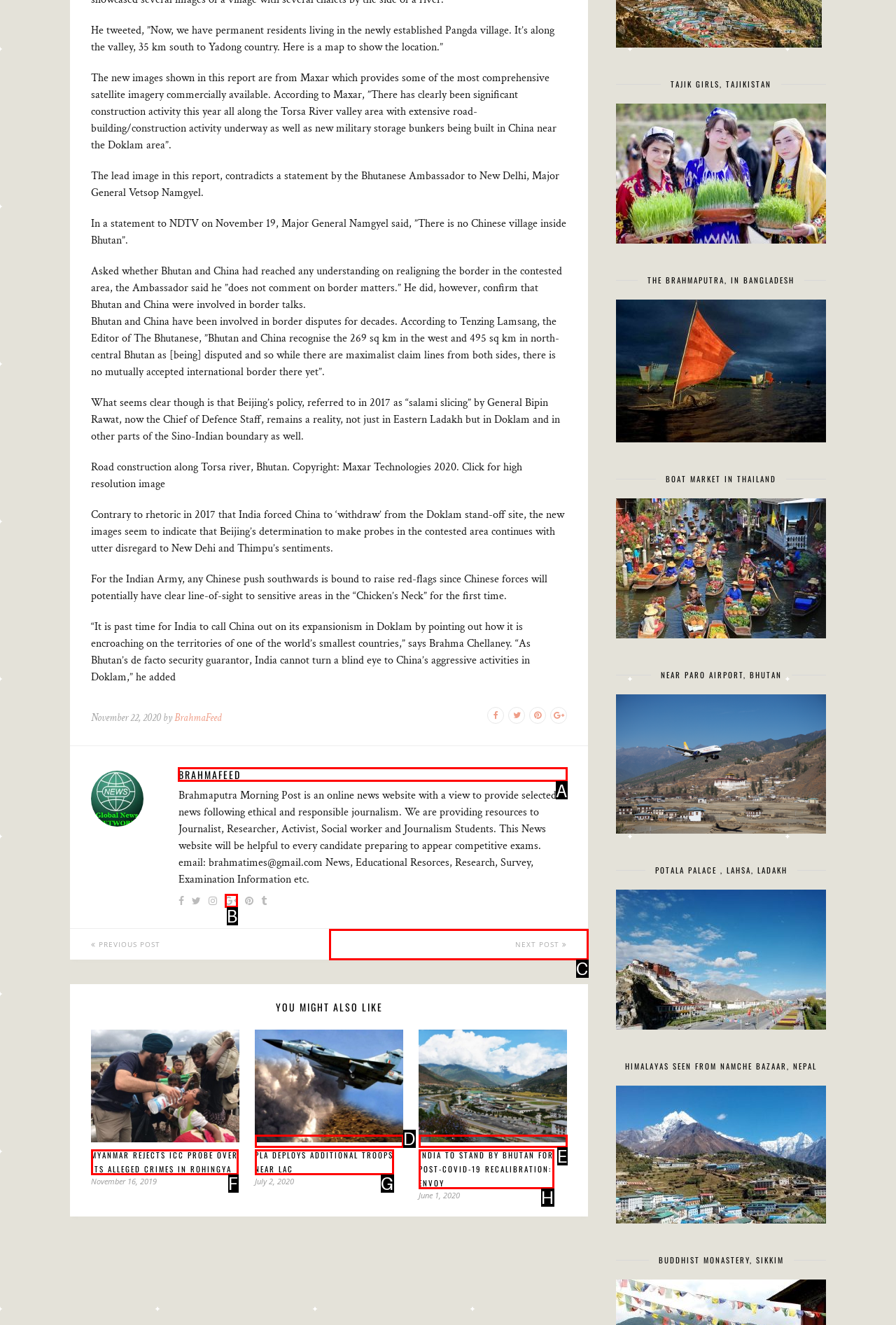Tell me which one HTML element I should click to complete the following task: Learn more about the room requirements for the Militia Commander Answer with the option's letter from the given choices directly.

None